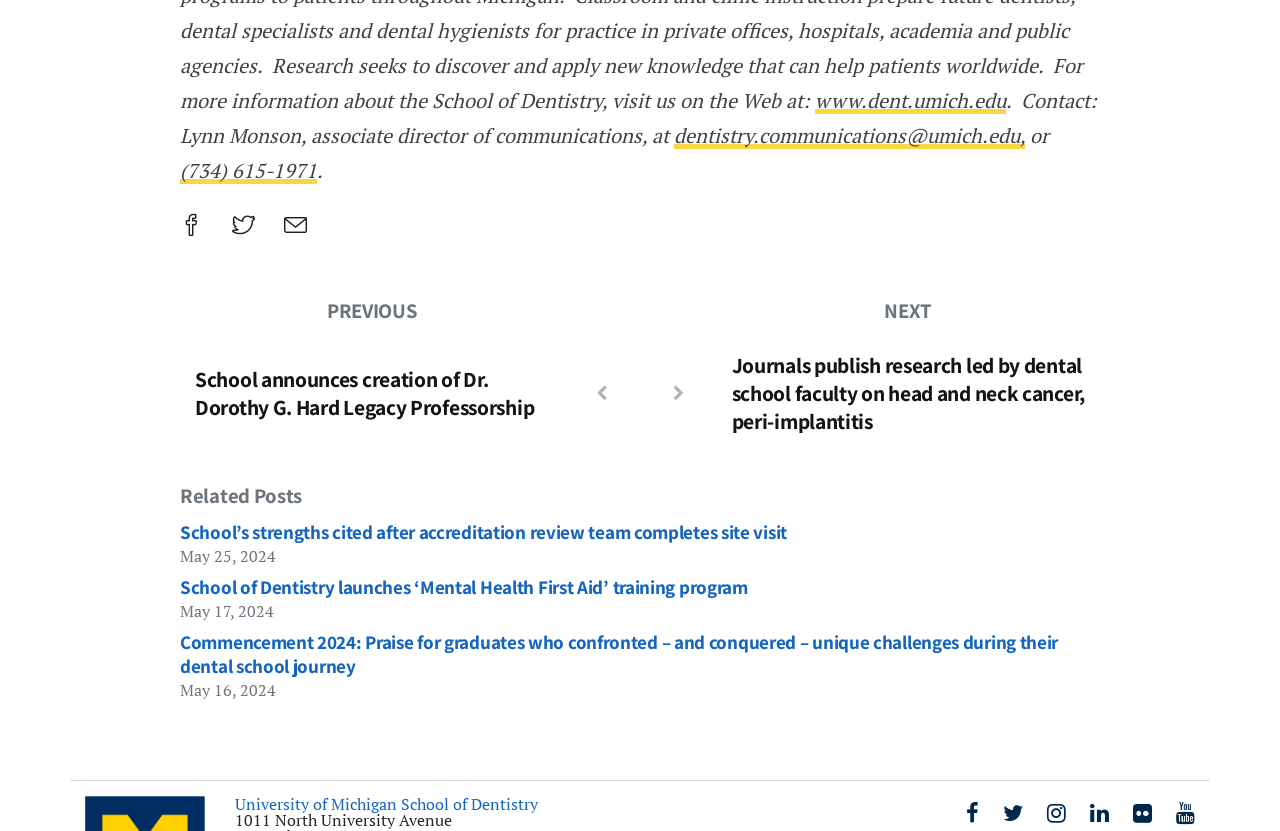Specify the bounding box coordinates (top-left x, top-left y, bottom-right x, bottom-right y) of the UI element in the screenshot that matches this description: (734) 615-1971

[0.141, 0.188, 0.248, 0.221]